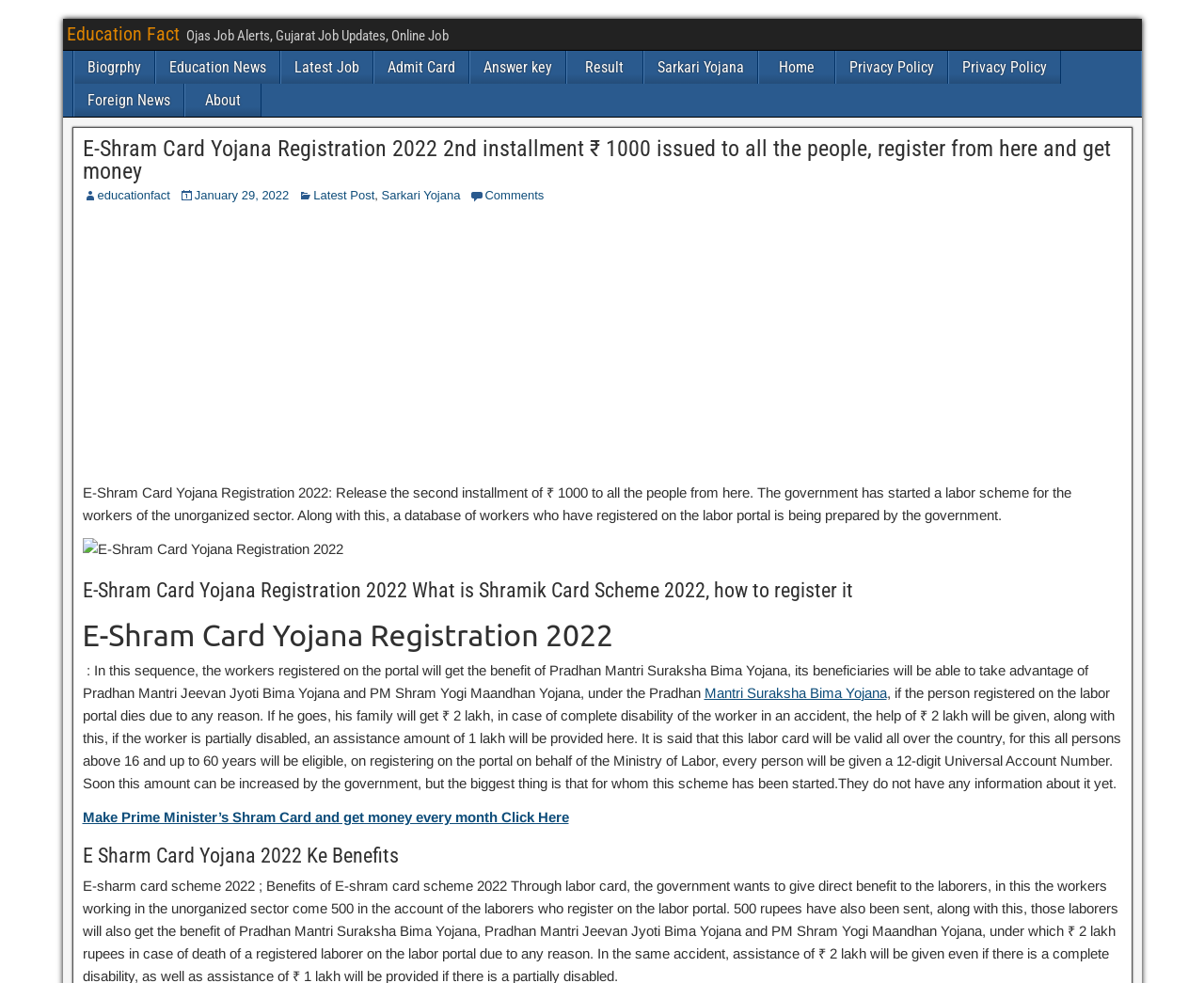Locate the UI element described by educationfact in the provided webpage screenshot. Return the bounding box coordinates in the format (top-left x, top-left y, bottom-right x, bottom-right y), ensuring all values are between 0 and 1.

[0.081, 0.191, 0.141, 0.206]